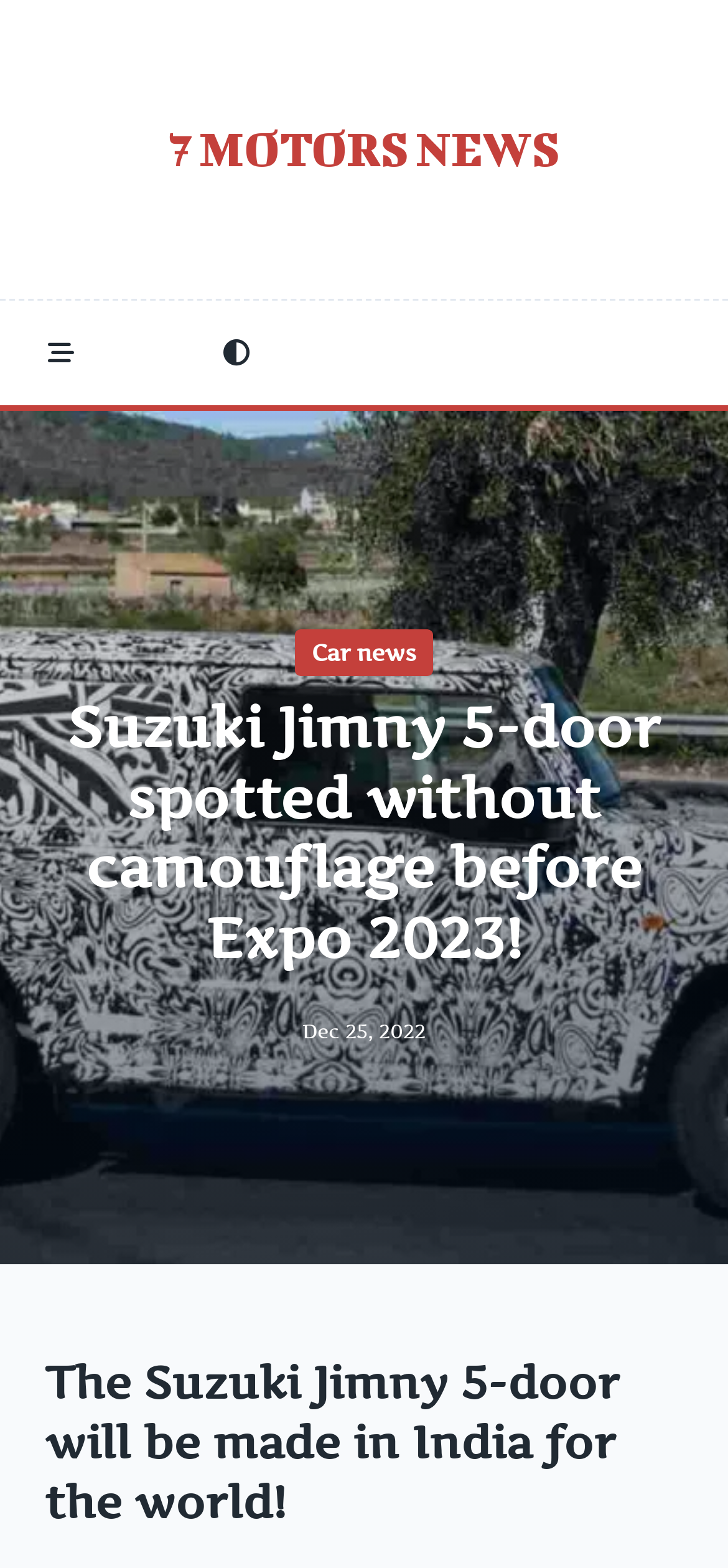Please provide a comprehensive response to the question based on the details in the image: What is the significance of India in the context of Suzuki Jimny?

I inferred this answer by looking at the heading 'The Suzuki Jimny 5-door will be made in India for the world!' which suggests that India is significant in the context of Suzuki Jimny's production.